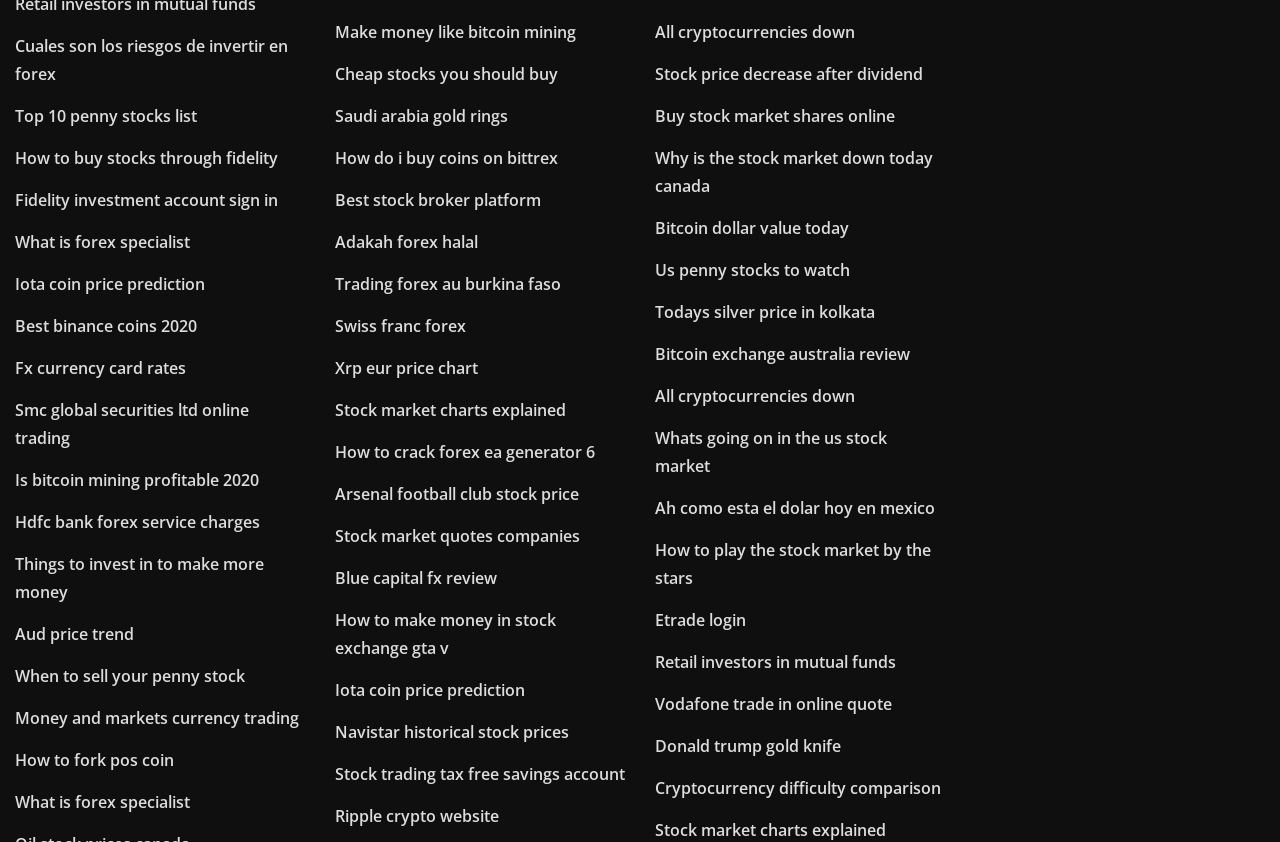Please identify the bounding box coordinates of the region to click in order to complete the task: "Sign in to Fidelity investment account". The coordinates must be four float numbers between 0 and 1, specified as [left, top, right, bottom].

[0.012, 0.225, 0.217, 0.251]